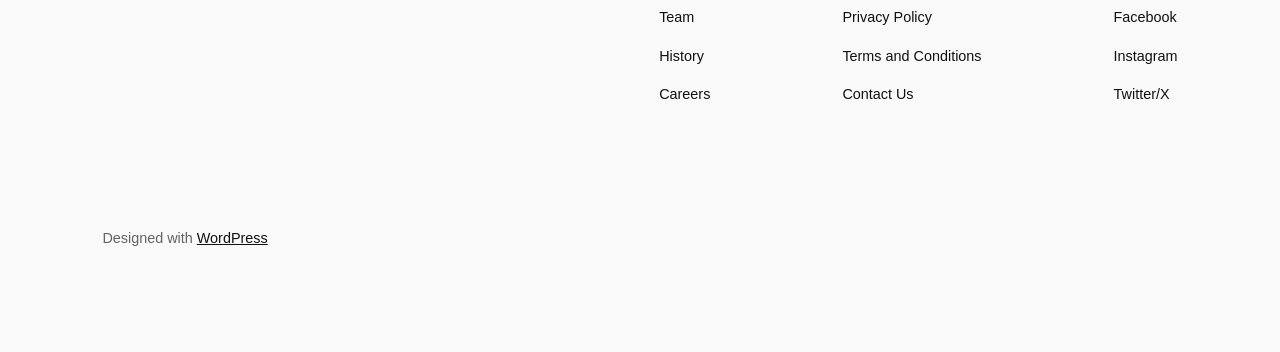Please specify the bounding box coordinates of the clickable region to carry out the following instruction: "go to About page". The coordinates should be four float numbers between 0 and 1, in the format [left, top, right, bottom].

[0.515, 0.018, 0.555, 0.3]